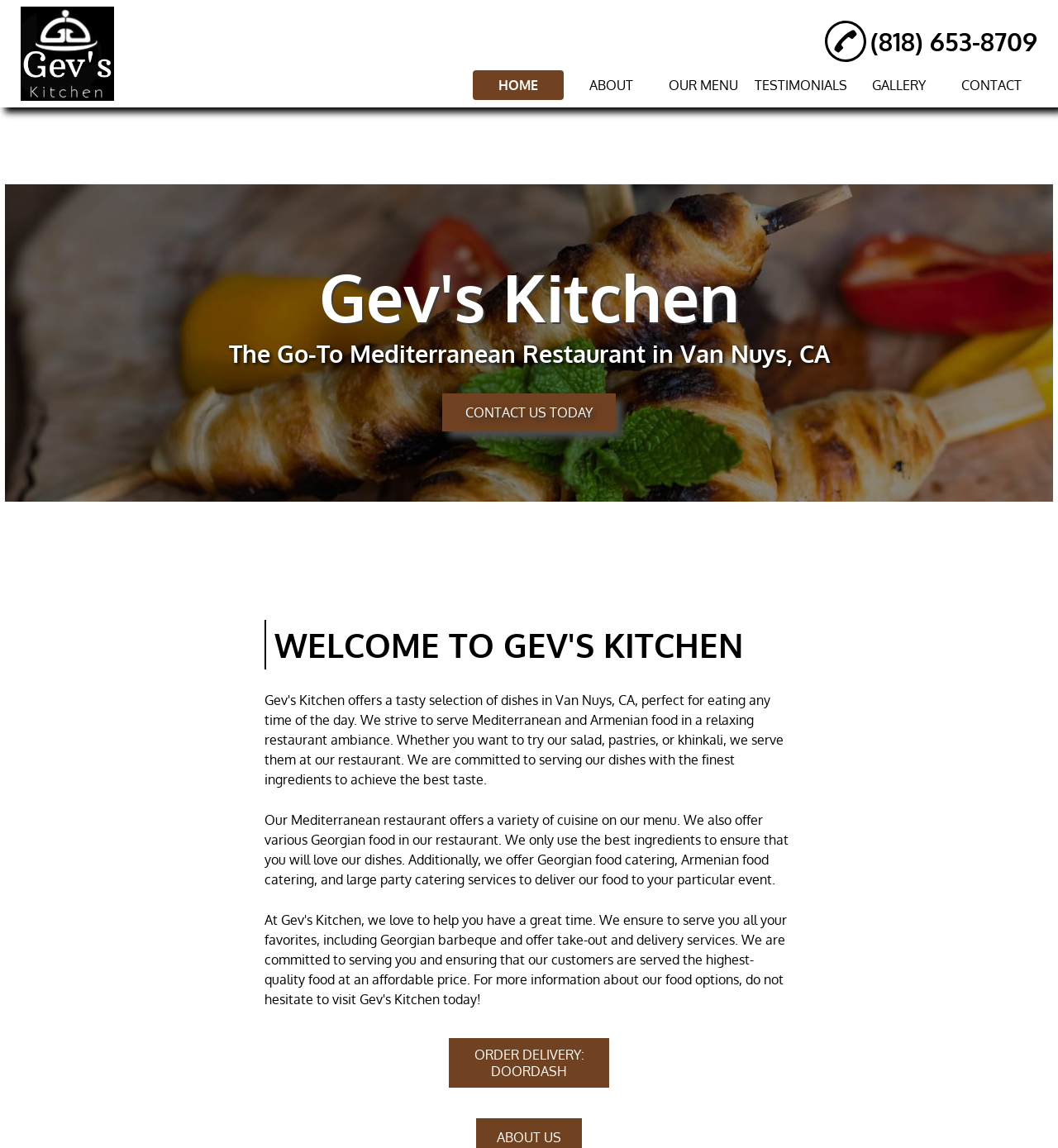Answer the question below using just one word or a short phrase: 
What is the phone number of the restaurant?

(818) 653-8709